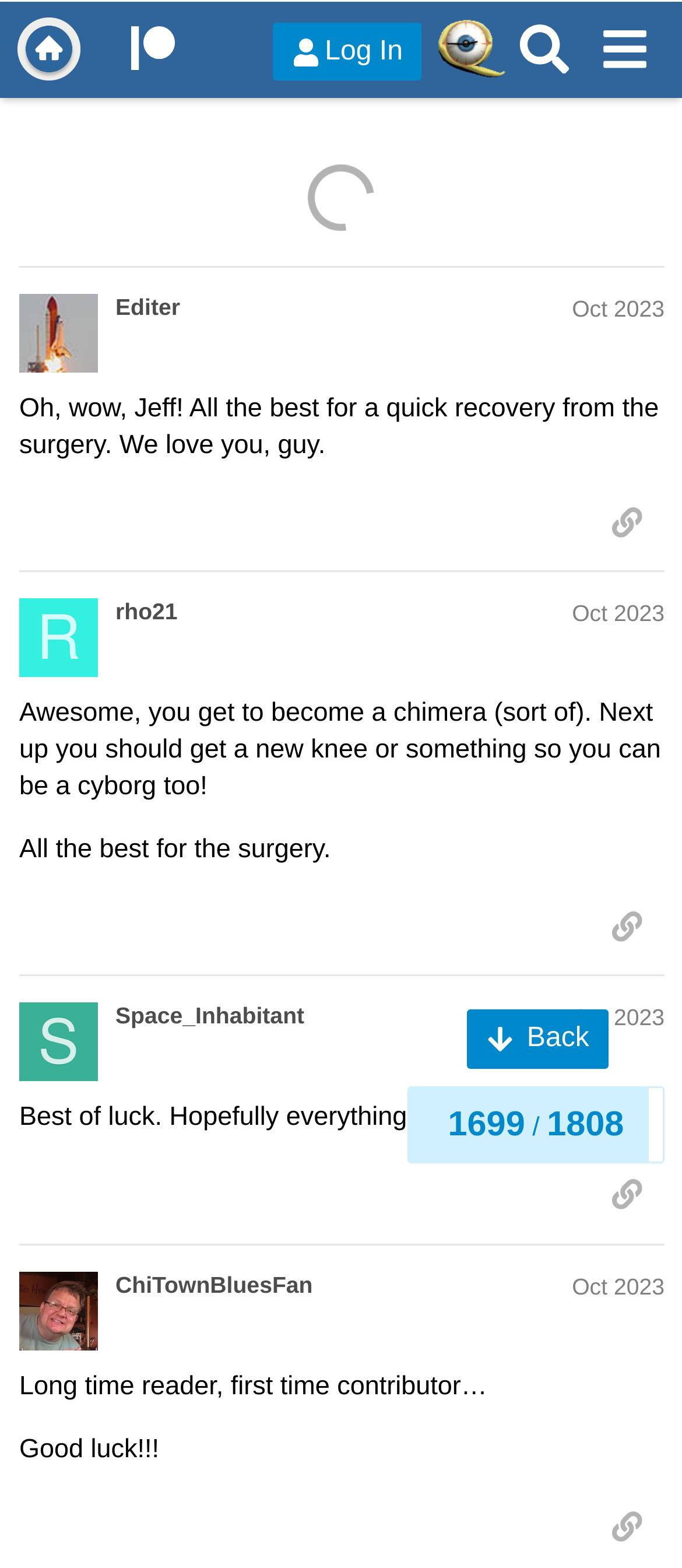Provide a single word or phrase answer to the question: 
What is the date of the last post?

Oct 16, 2023